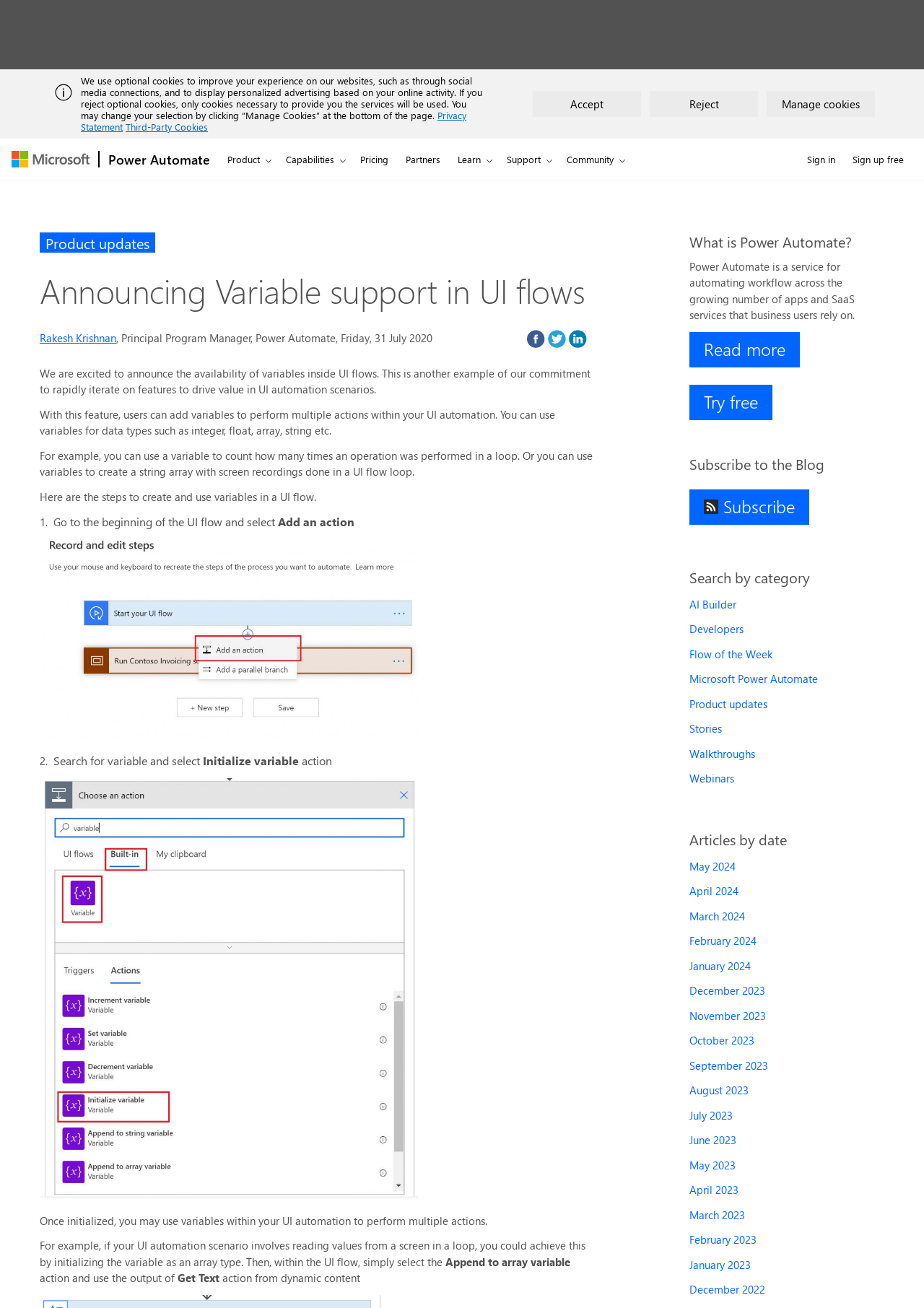What is the date of the blog post?
Refer to the image and provide a one-word or short phrase answer.

Friday, 31 July 2020